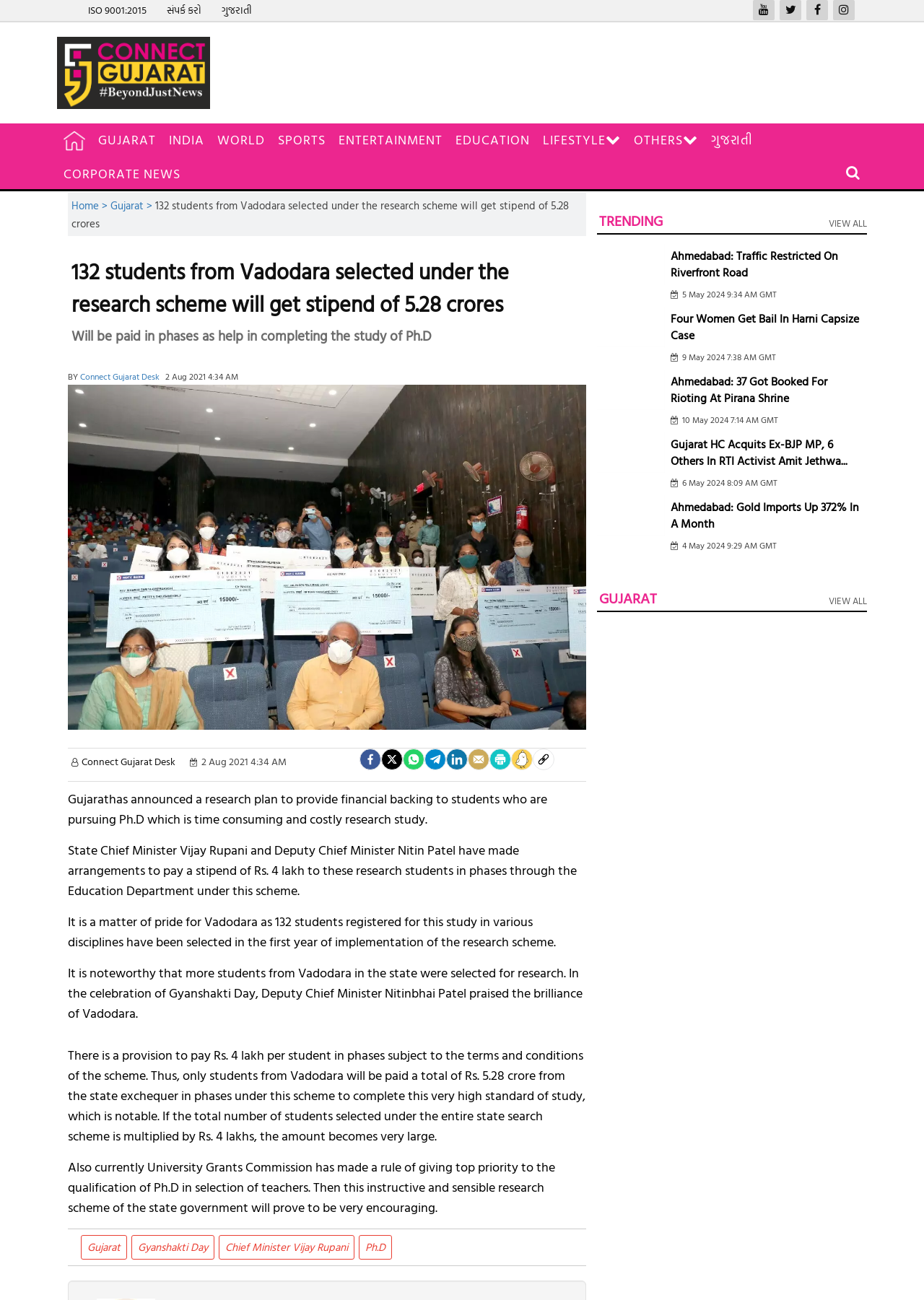Respond to the question below with a single word or phrase:
What is the total amount to be paid to students from Vadodara under this scheme?

Rs. 5.28 crore